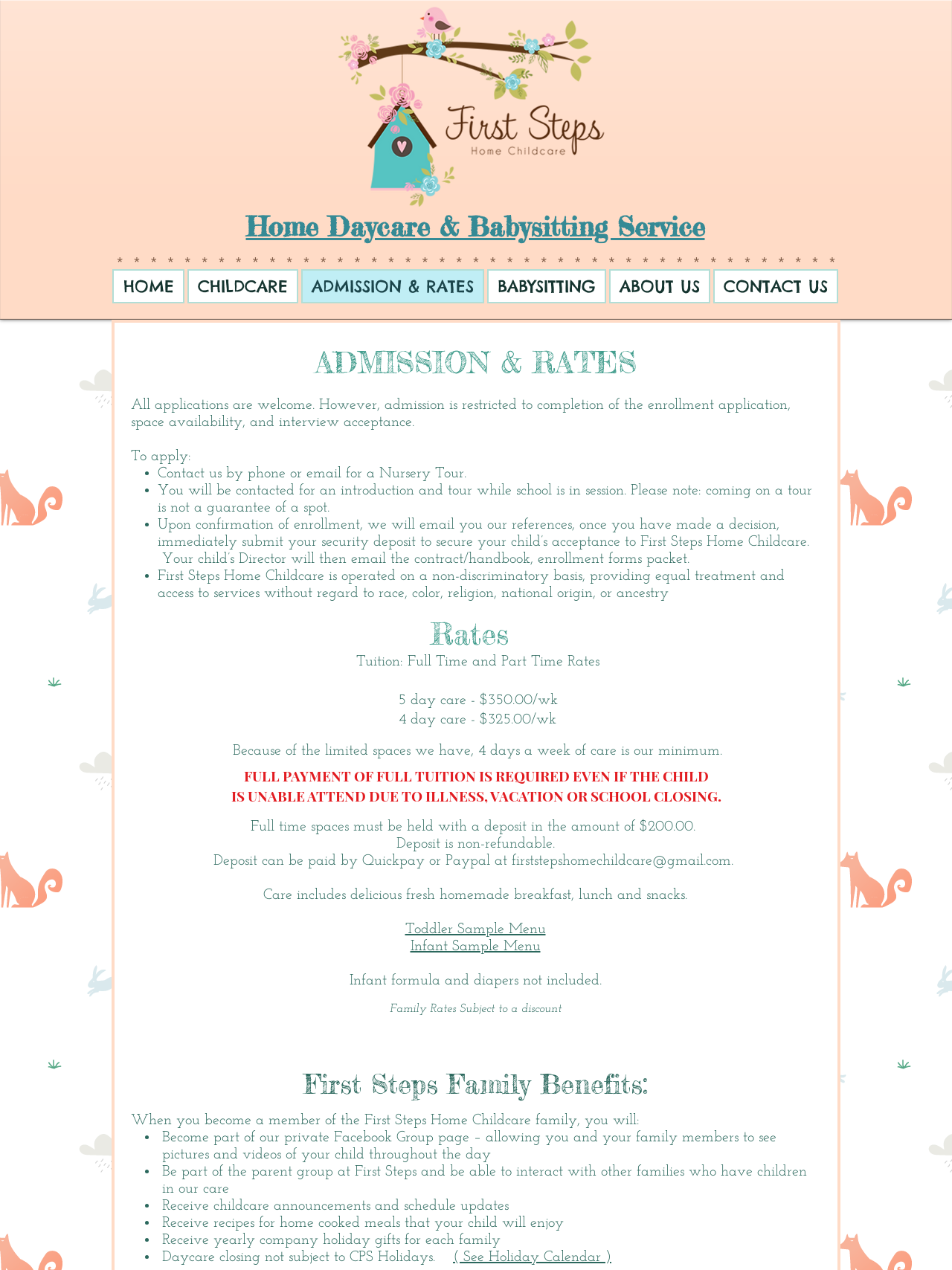What is included in the childcare services?
Please provide a detailed and comprehensive answer to the question.

The webpage mentions that the childcare services include 'delicious fresh homemade breakfast, lunch and snacks', indicating that meals and snacks are part of the services provided.